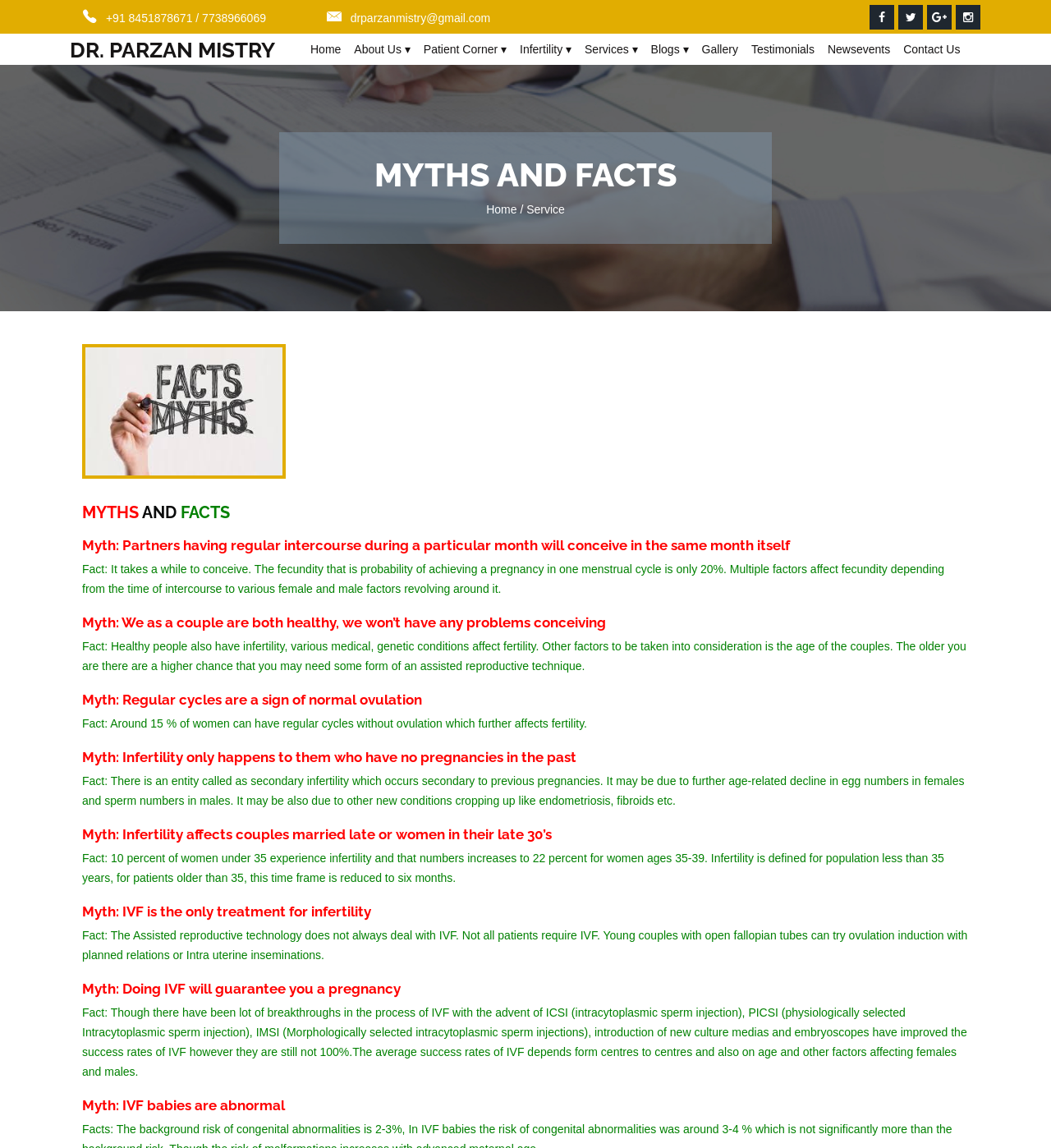Provide a one-word or short-phrase response to the question:
What is the doctor's phone number?

+91 8451878671 / 7738966069